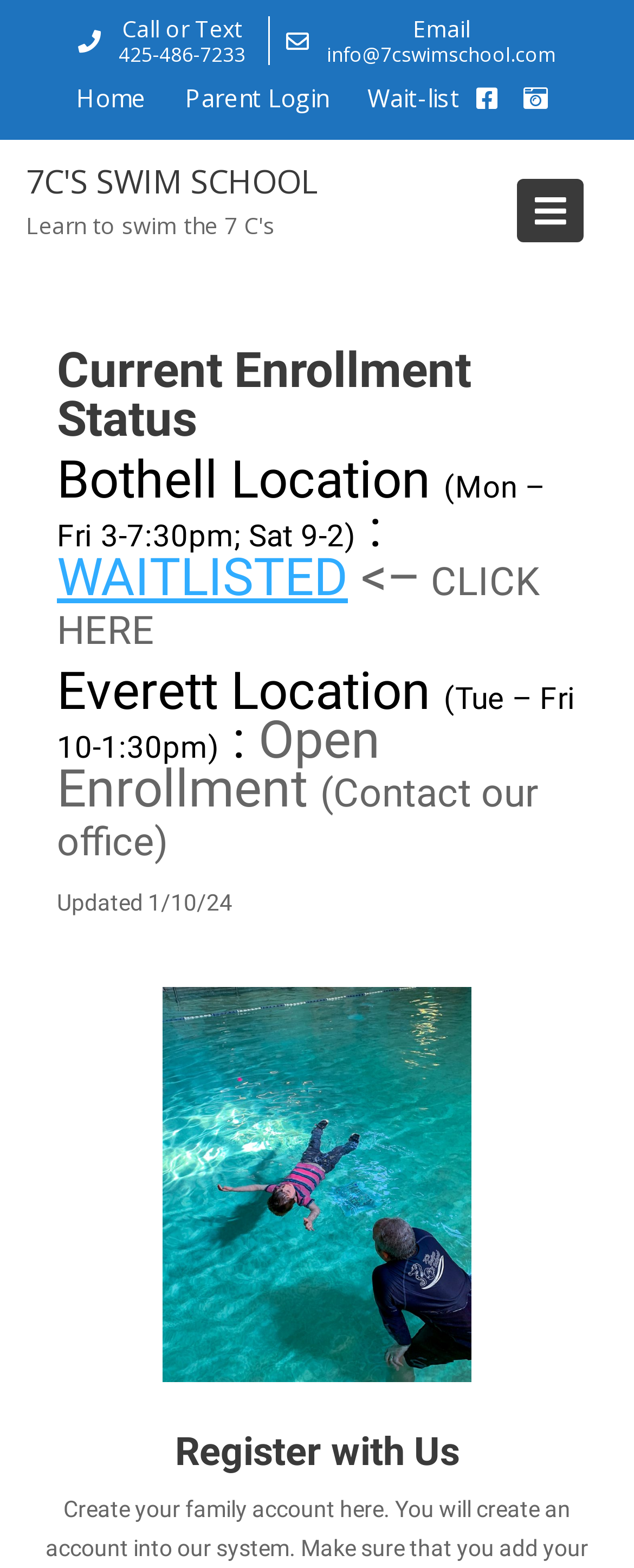What is the phone number to call or text?
Please provide a comprehensive answer based on the contents of the image.

I found the phone number by looking at the 'Call or Text' heading and the StaticText element next to it, which contains the phone number.